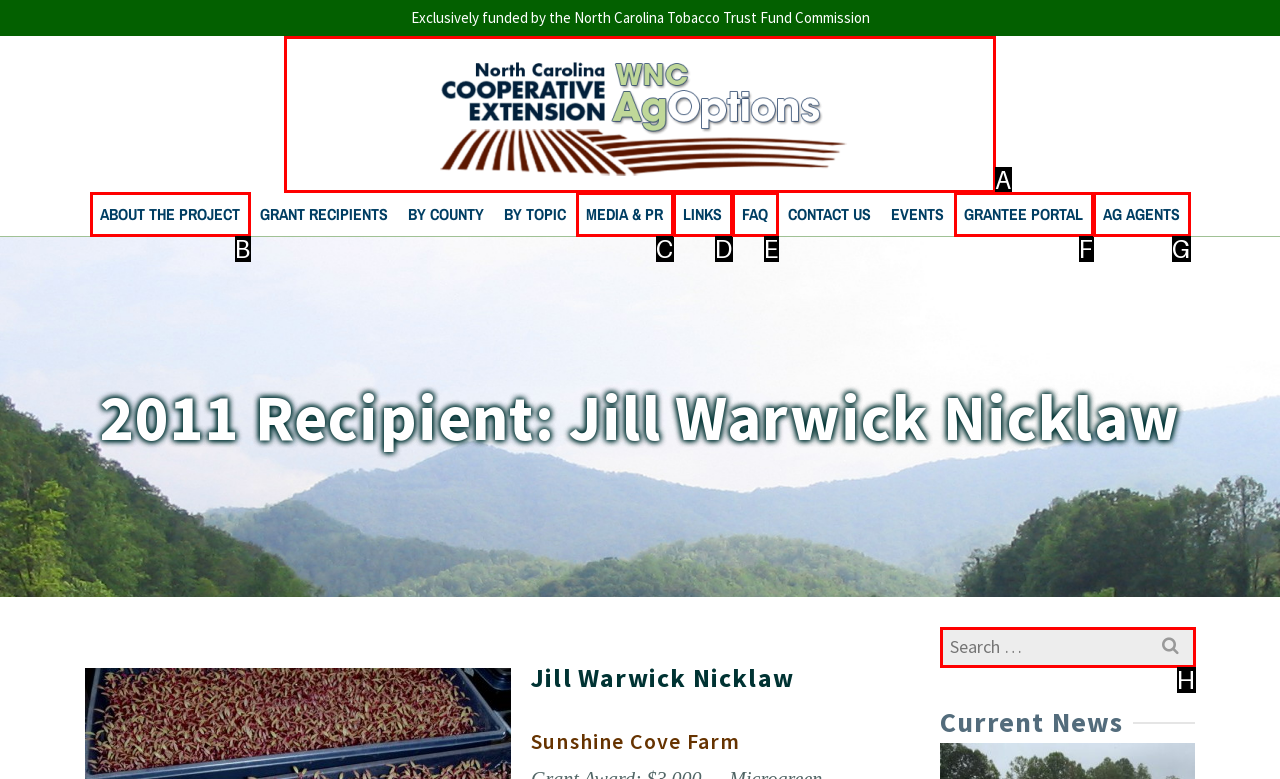Assess the description: Links and select the option that matches. Provide the letter of the chosen option directly from the given choices.

D